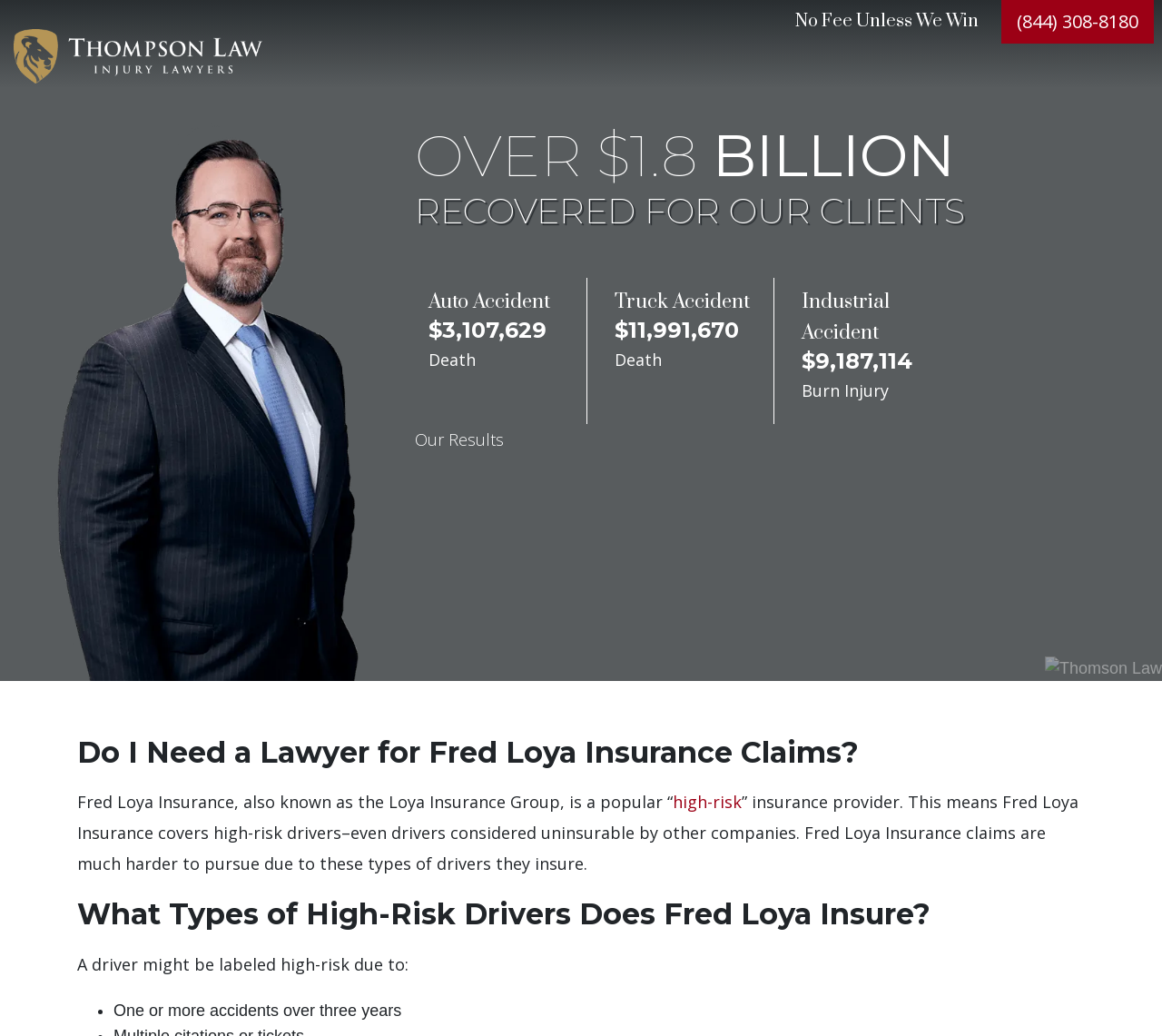Consider the image and give a detailed and elaborate answer to the question: 
What is the phone number to call for a free case review?

The phone number to call for a free case review is (844) 308-8180, which is located at the top-right corner of the webpage as a link.